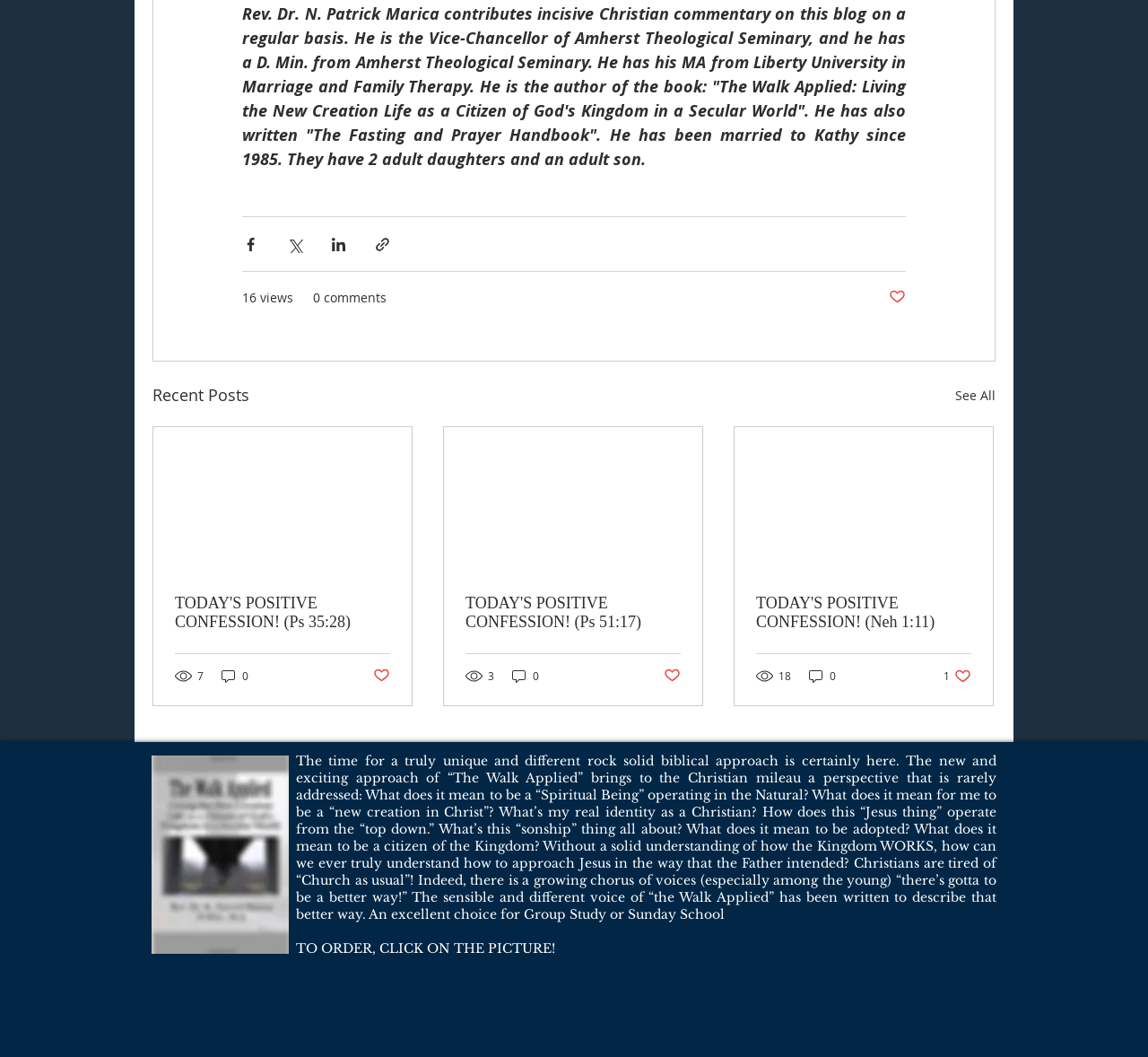How many views does the post 'TODAY'S POSITIVE CONFESSION! (Neh 1:11)' have?
Using the image provided, answer with just one word or phrase.

18 views